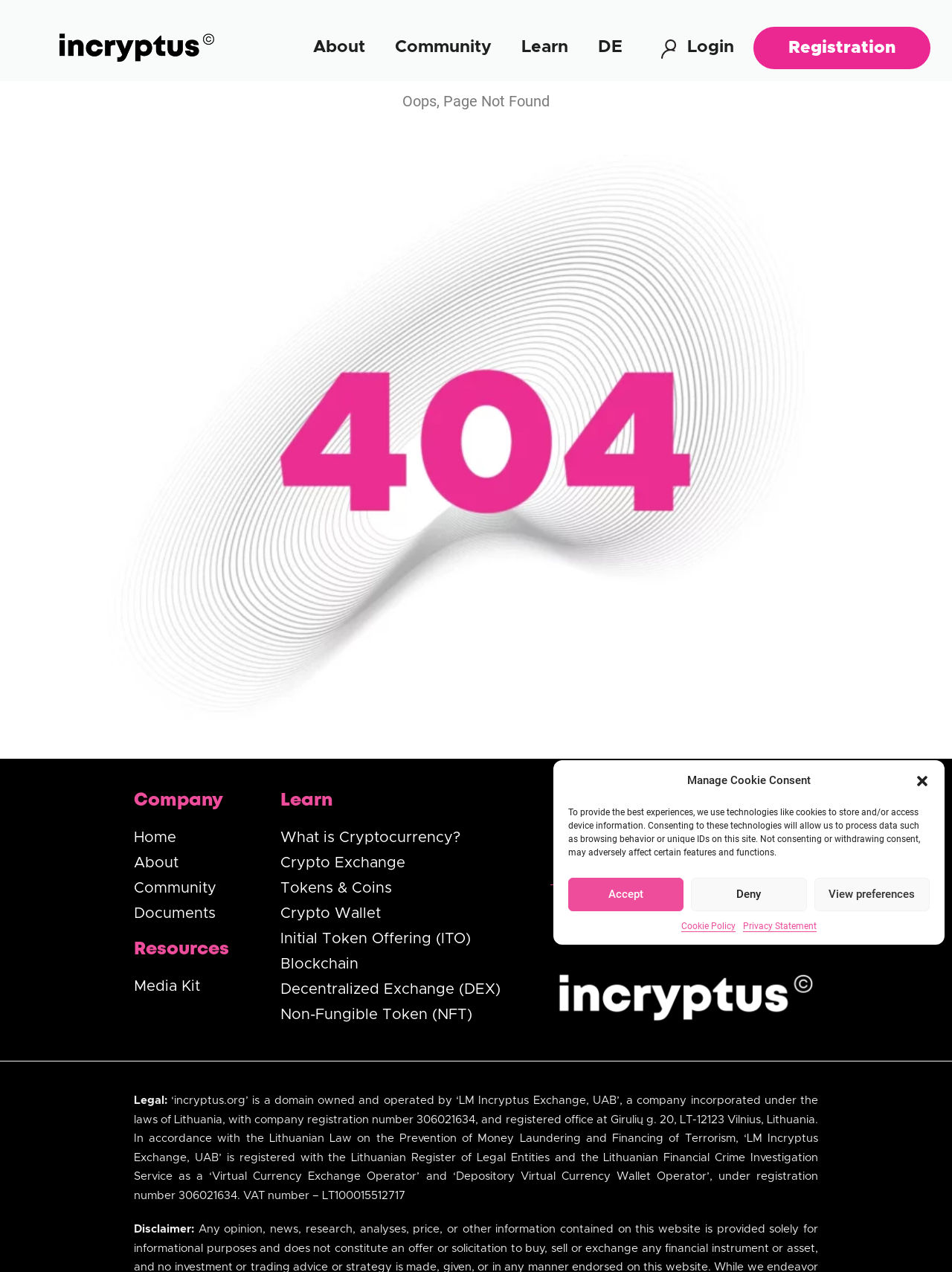Offer a thorough description of the webpage.

This webpage appears to be an error page, specifically a "Page not found" page, for the Incryptus website. At the top, there is a dialog box for managing cookie consent, which includes a description of how the website uses technologies like cookies, and buttons to accept, deny, or view preferences. 

Below the dialog box, there are several links to different sections of the website, including "About", "Community", "Learn", and "DE". To the right of these links, there is a figure with a link, and a heading that says "Login" with a link to log in.

The main content of the page is a large error image with the text "Oops, Page Not Found" above it. Below the error image, there are three columns of links. The left column has links to "Company" sections, including "Home", "About", "Community", and "Documents". The middle column has links to "Resources" sections, including "Media Kit" and others. The right column has links to "Learn" sections, including "What is Cryptocurrency?", "Crypto Exchange", and others.

At the bottom of the page, there are social media links to Facebook, Instagram, Twitter, YouTube, LinkedIn, and TikTok. Below these links, there is a section with legal information, including a disclaimer and a description of the company that owns and operates the website.